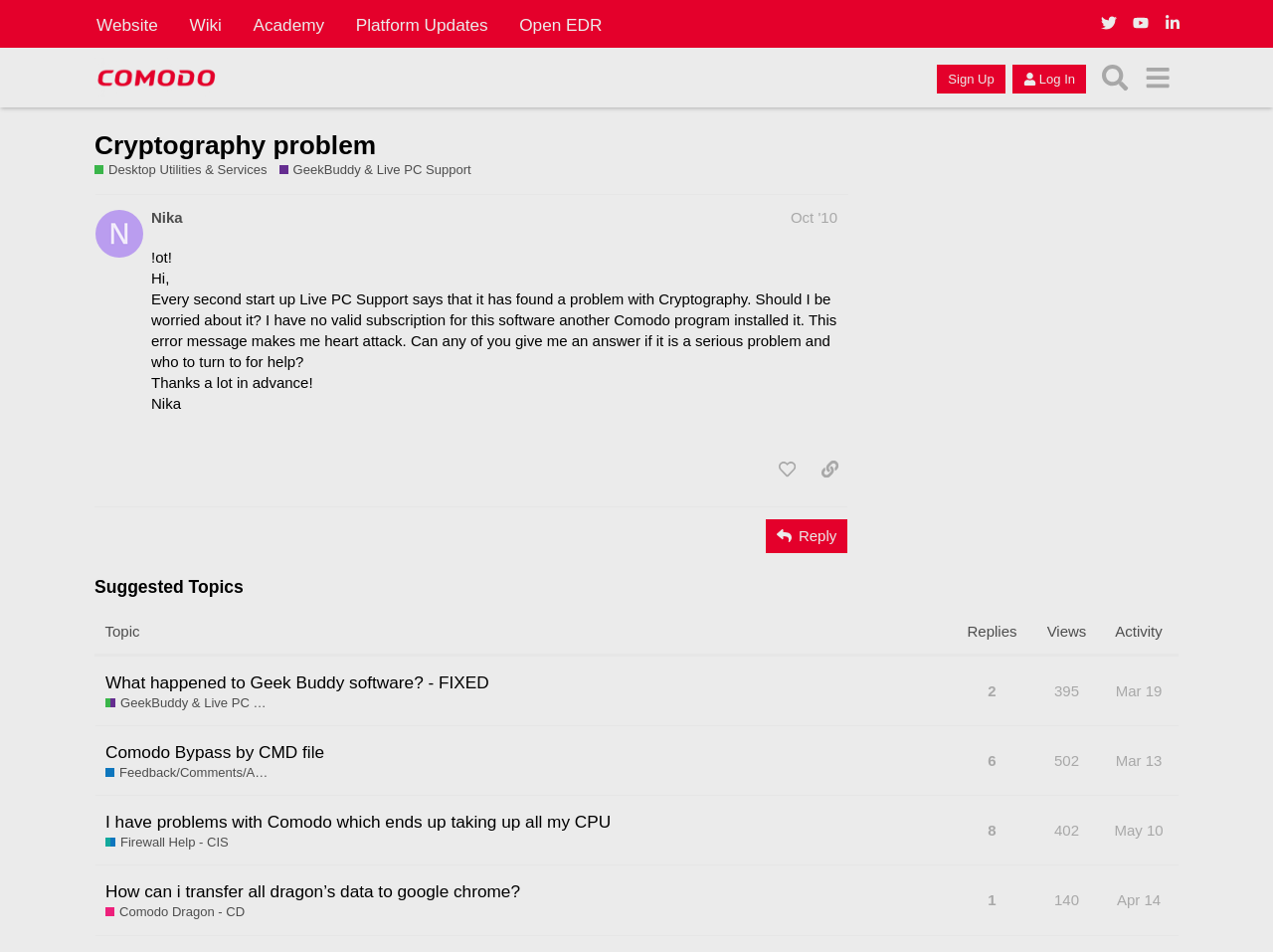Look at the image and give a detailed response to the following question: What is the name of the forum where this conversation is taking place?

The name of the forum can be found in the header section, where it says 'Comodo Forum'.